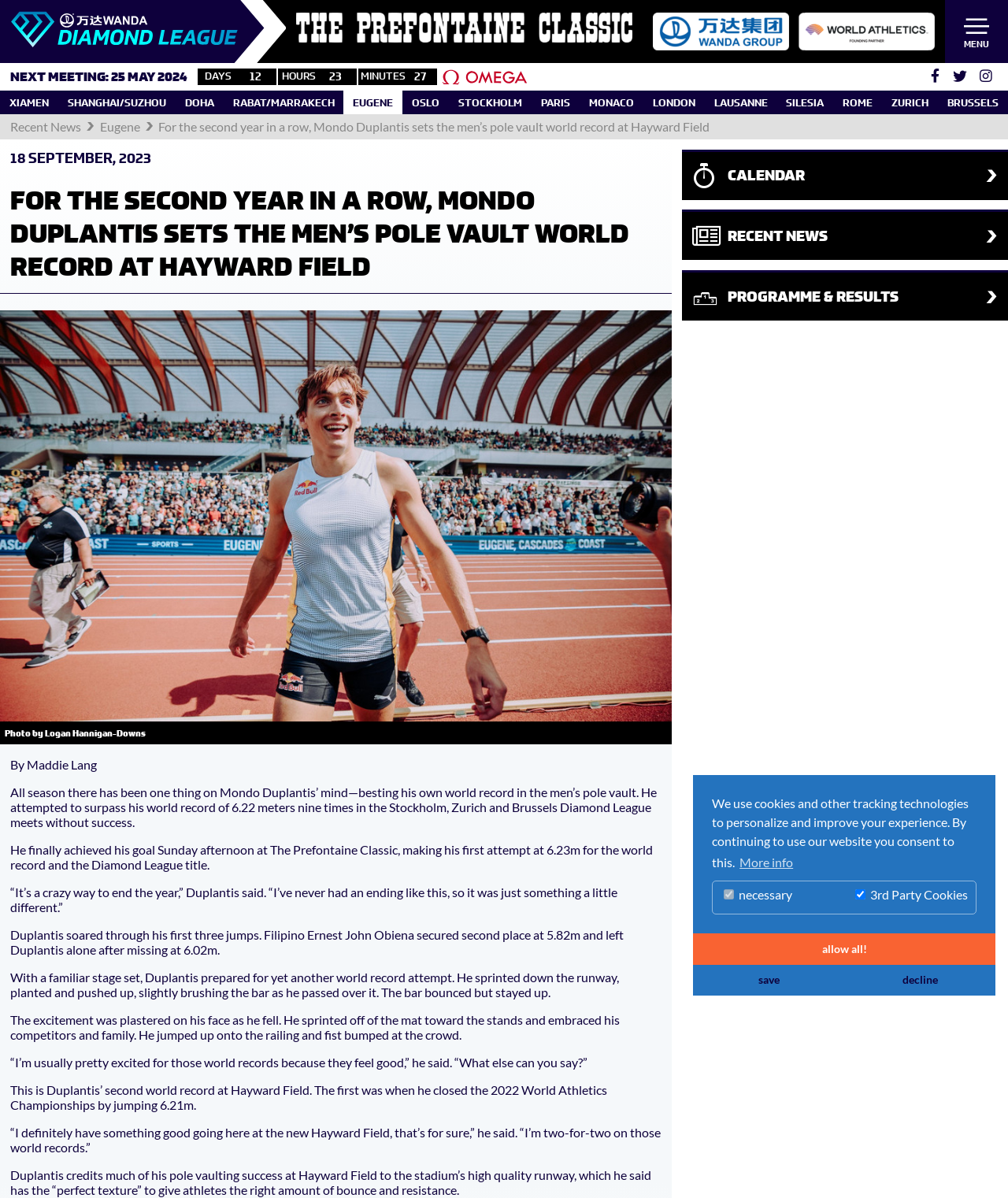Predict the bounding box coordinates of the UI element that matches this description: "Stockholm". The coordinates should be in the format [left, top, right, bottom] with each value between 0 and 1.

[0.445, 0.076, 0.527, 0.095]